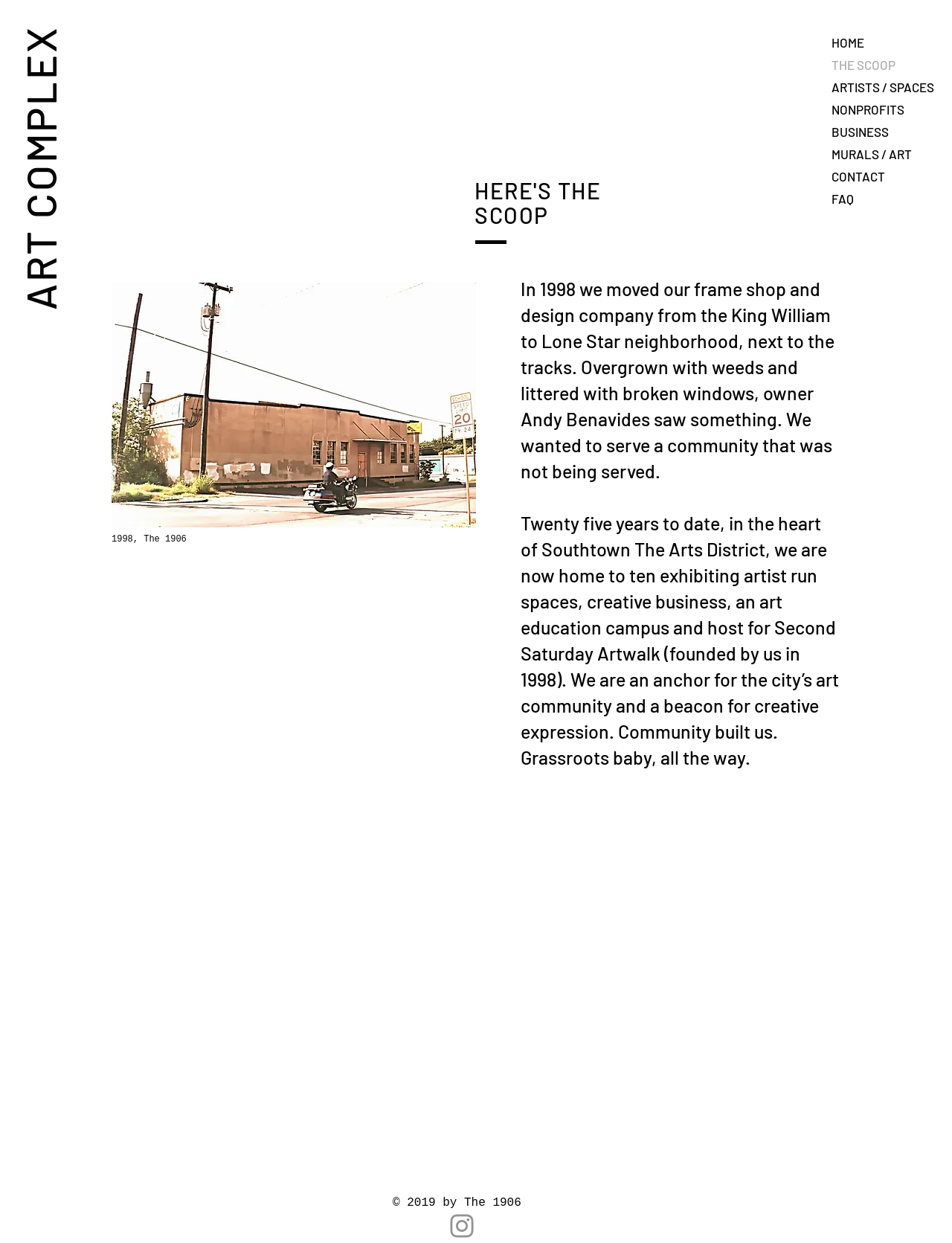Locate the UI element described by ARTISTS / SPACES and provide its bounding box coordinates. Use the format (top-left x, top-left y, bottom-right x, bottom-right y) with all values as floating point numbers between 0 and 1.

[0.873, 0.061, 0.998, 0.079]